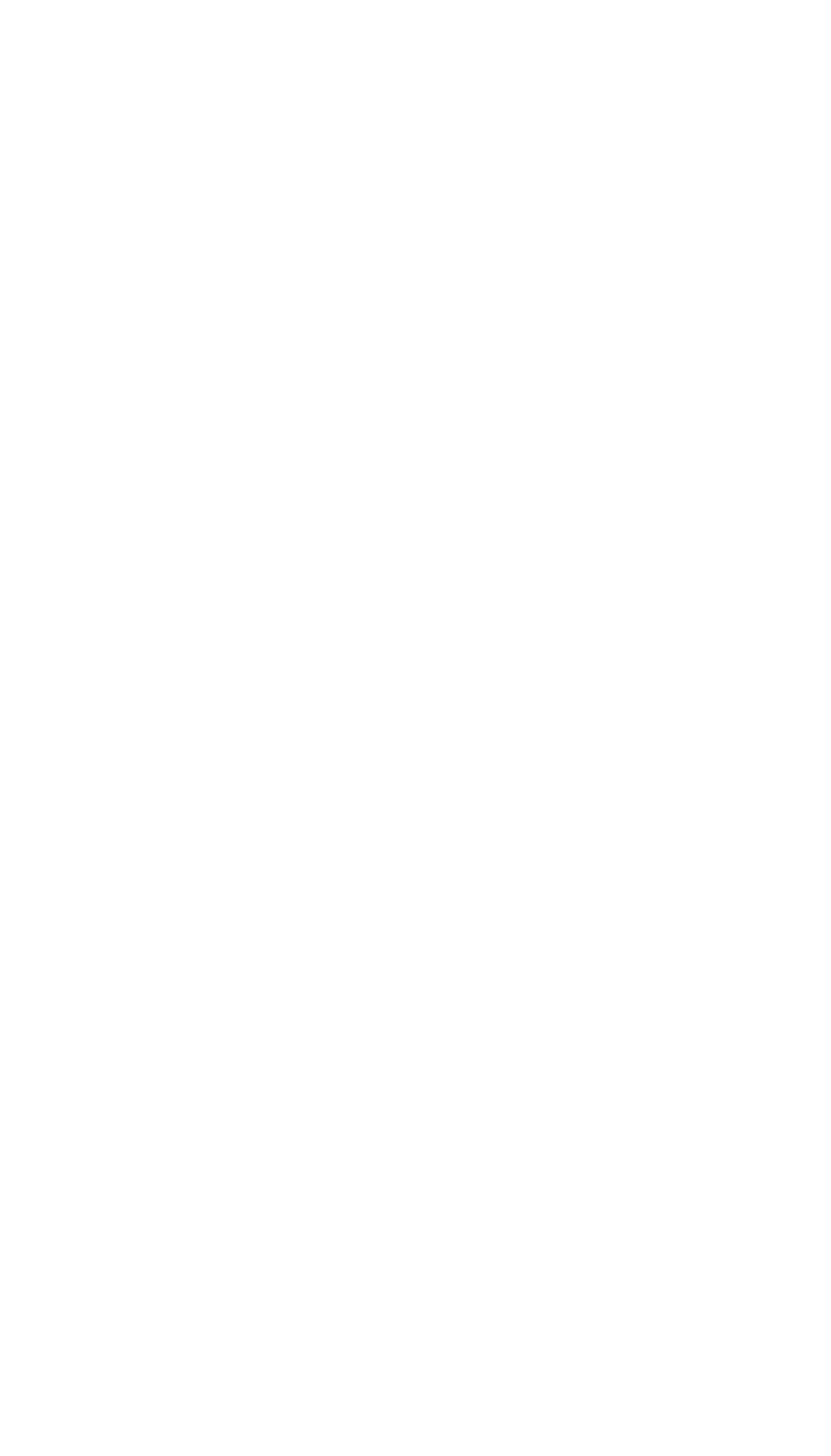Please mark the clickable region by giving the bounding box coordinates needed to complete this instruction: "Explore Pinterest page".

[0.507, 0.716, 0.599, 0.768]